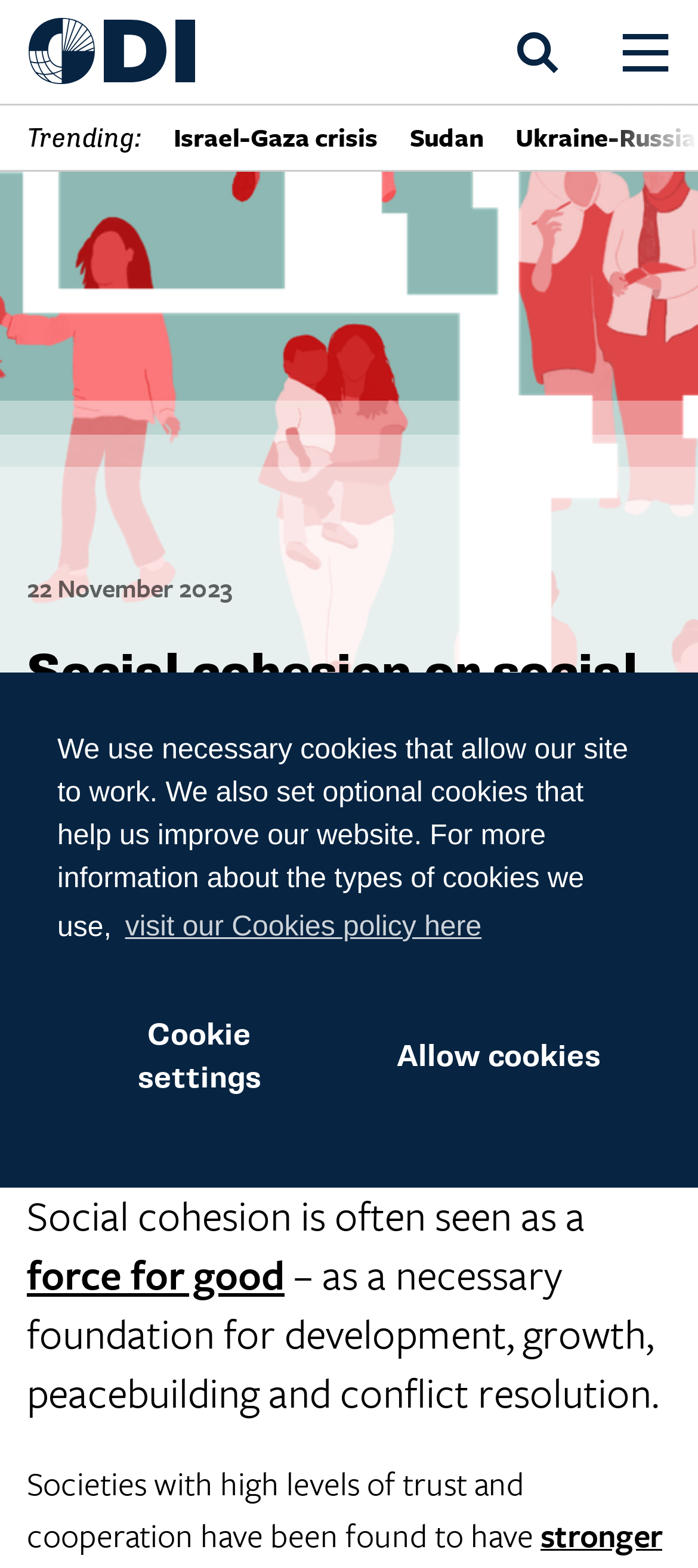Use a single word or phrase to answer the following:
What is the topic of the article on the page?

Social cohesion or social coercion